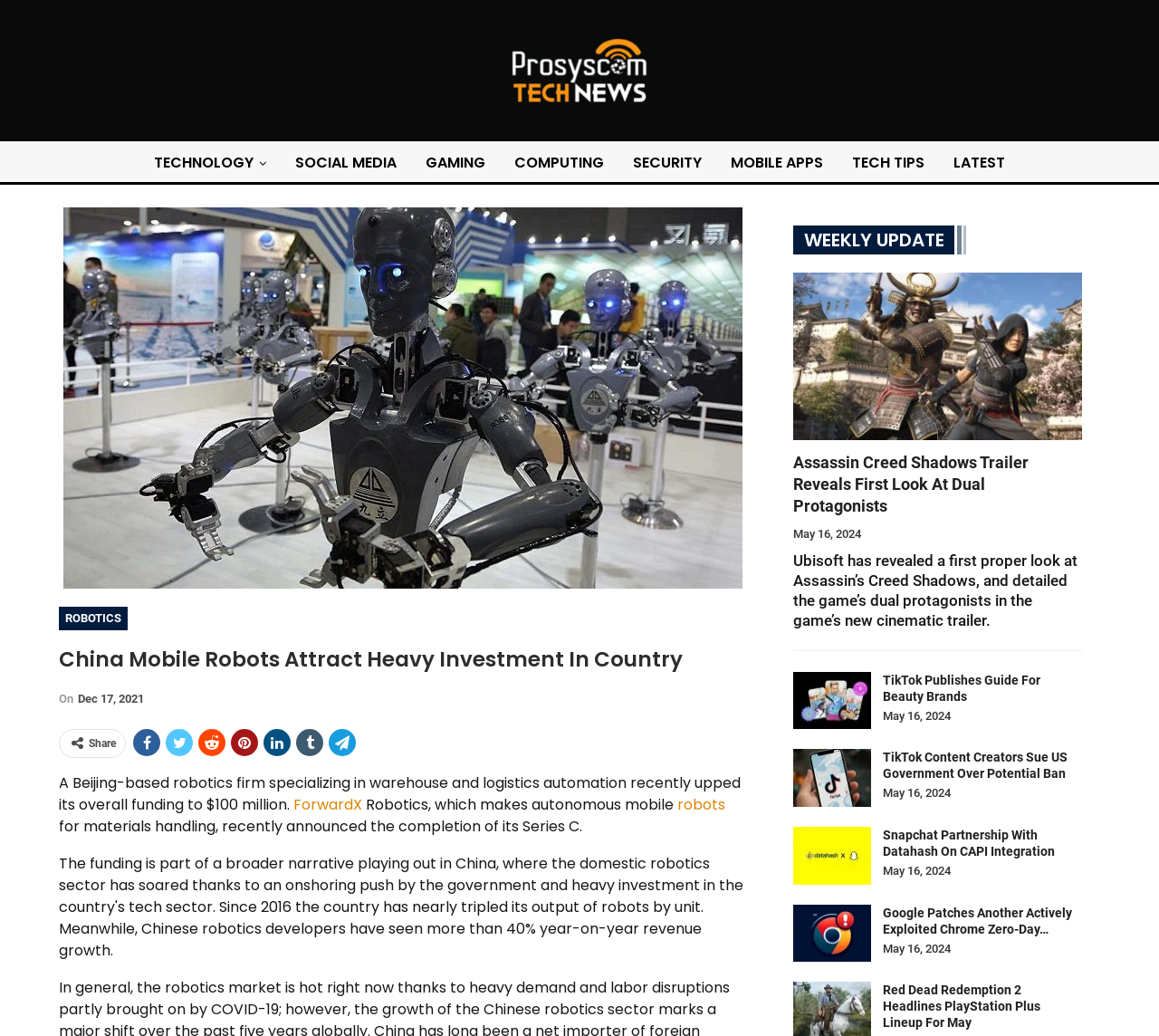Show the bounding box coordinates for the HTML element described as: "TECHNOLOGY".

[0.123, 0.136, 0.239, 0.178]